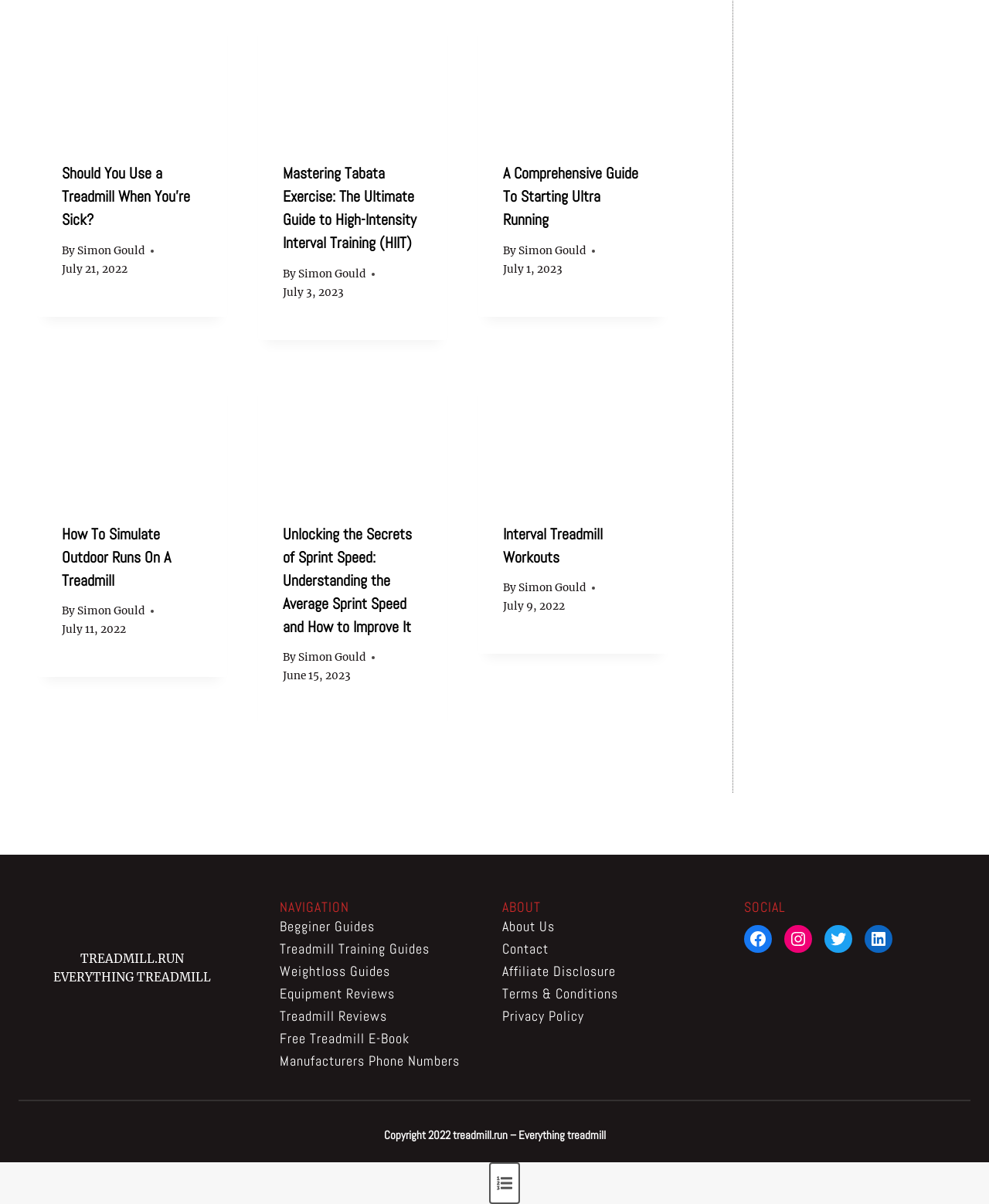What is the topic of the articles on this webpage?
Provide an in-depth and detailed answer to the question.

Based on the webpage, I can see multiple articles with headings related to treadmill and running, such as 'Should You Use a Treadmill When You’re Sick?', 'Mastering Tabata Exercise: The Ultimate Guide to High-Intensity Interval Training (HIIT)', and 'Interval Treadmill Workouts'. This suggests that the topic of the articles on this webpage is treadmill and running.